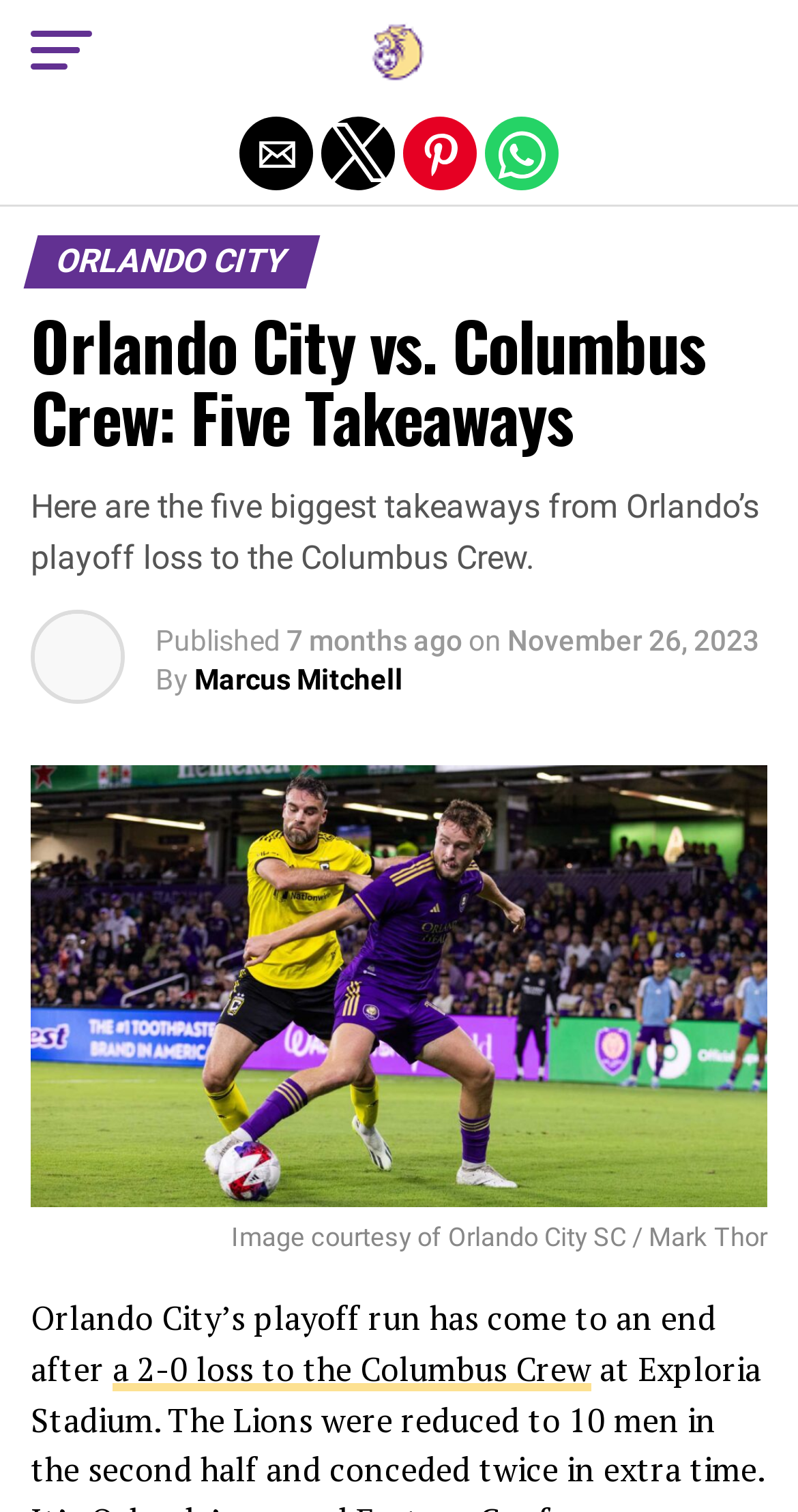Please determine and provide the text content of the webpage's heading.

Orlando City vs. Columbus Crew: Five Takeaways